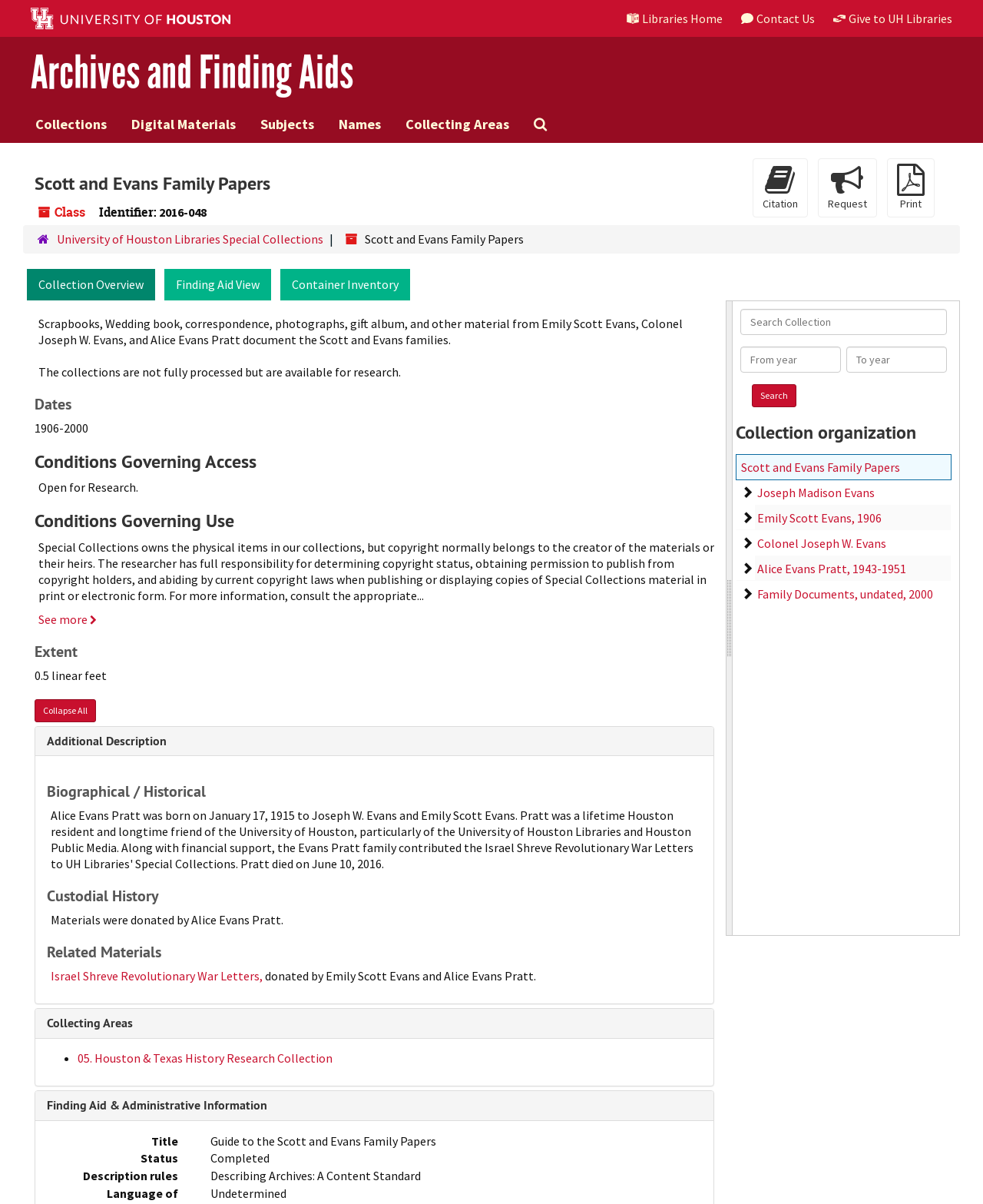Please identify the bounding box coordinates of the element that needs to be clicked to execute the following command: "Search the collection". Provide the bounding box using four float numbers between 0 and 1, formatted as [left, top, right, bottom].

[0.765, 0.319, 0.81, 0.338]